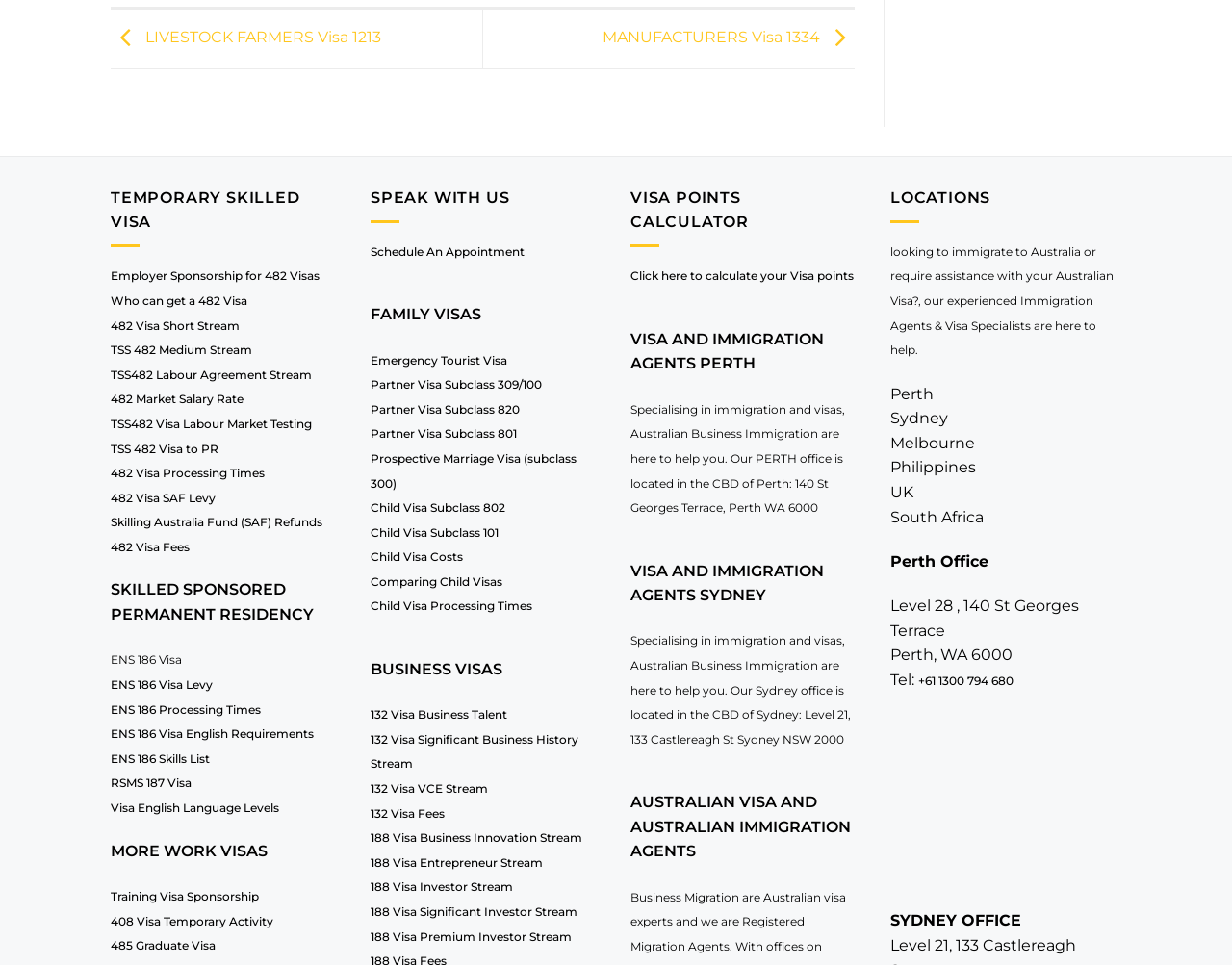Please mark the bounding box coordinates of the area that should be clicked to carry out the instruction: "Click on the '482 Visa Short Stream' link".

[0.09, 0.33, 0.195, 0.345]